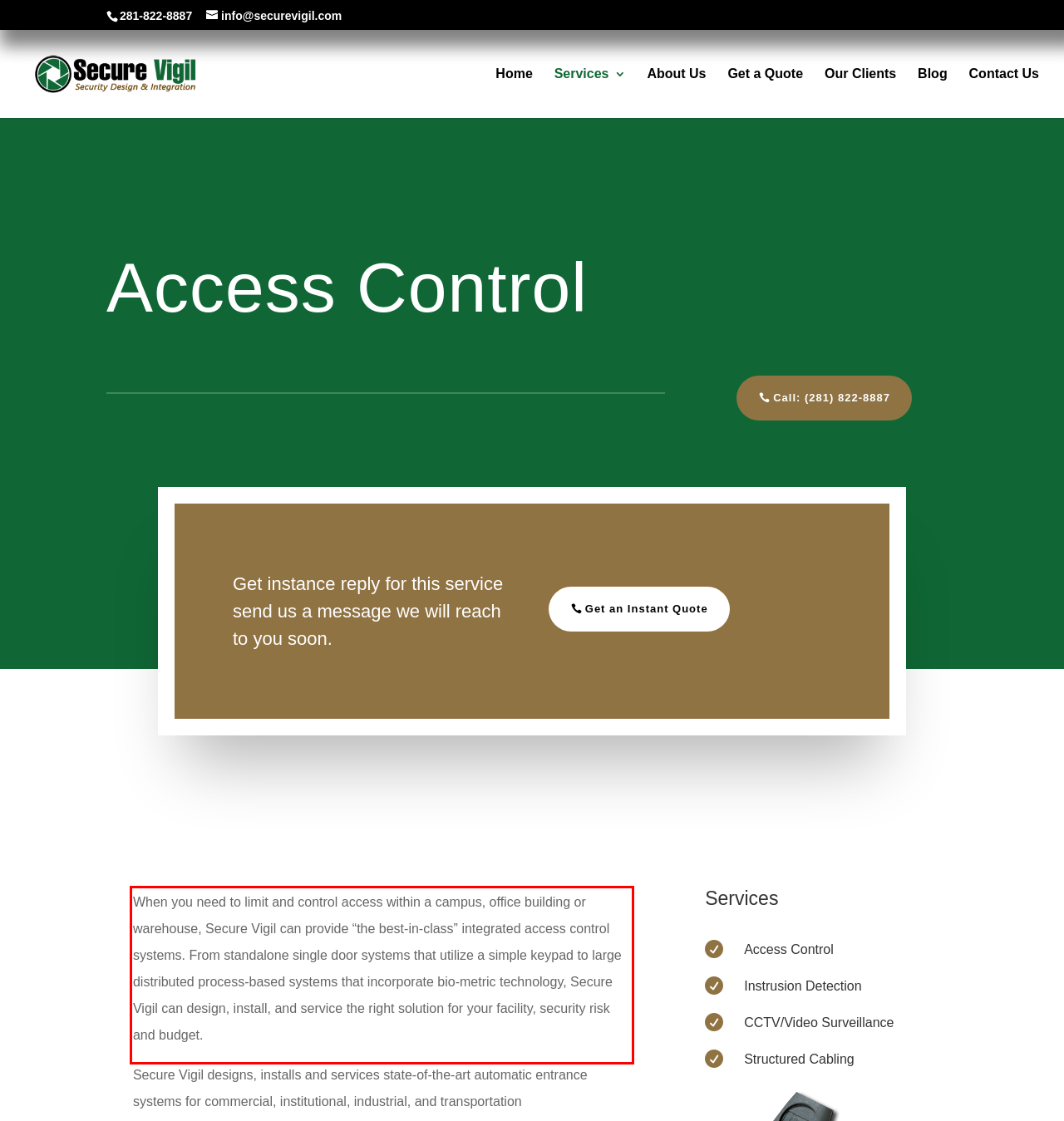Examine the screenshot of the webpage, locate the red bounding box, and generate the text contained within it.

When you need to limit and control access within a campus, office building or warehouse, Secure Vigil can provide “the best-in-class” integrated access control systems. From standalone single door systems that utilize a simple keypad to large distributed process-based systems that incorporate bio-metric technology, Secure Vigil can design, install, and service the right solution for your facility, security risk and budget.